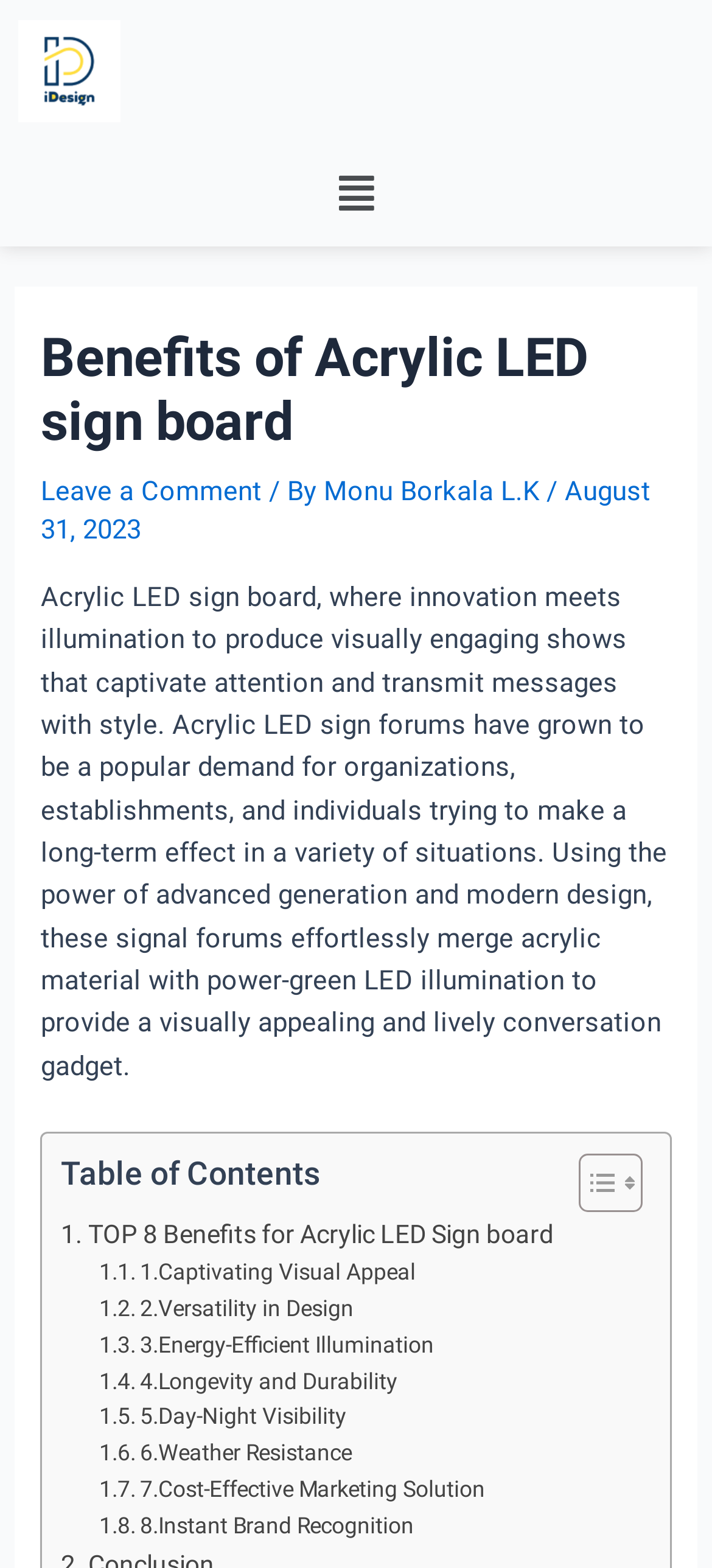Find the bounding box coordinates corresponding to the UI element with the description: "Calculation". The coordinates should be formatted as [left, top, right, bottom], with values as floats between 0 and 1.

None